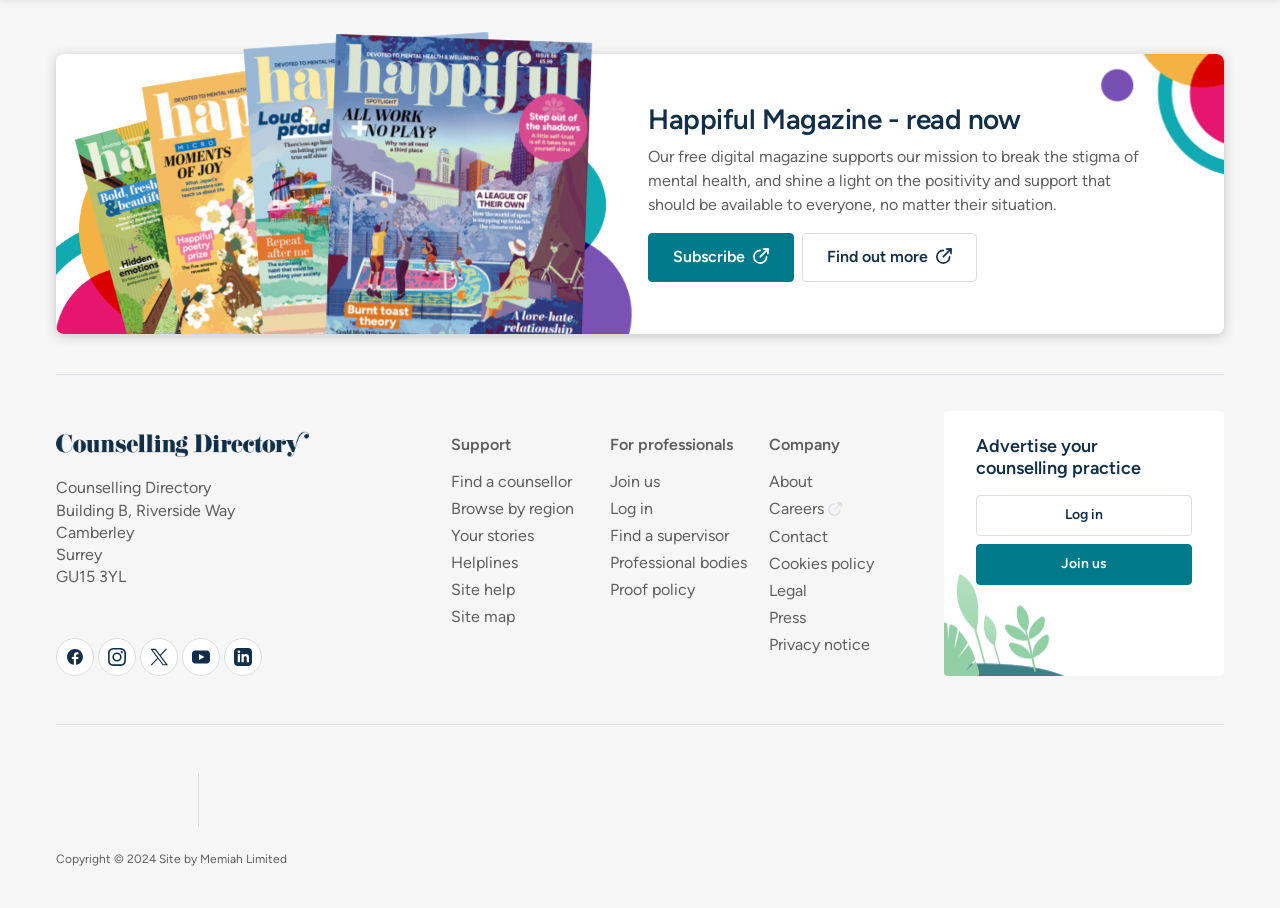Indicate the bounding box coordinates of the clickable region to achieve the following instruction: "Read Issue 86."

[0.254, 0.037, 0.462, 0.395]